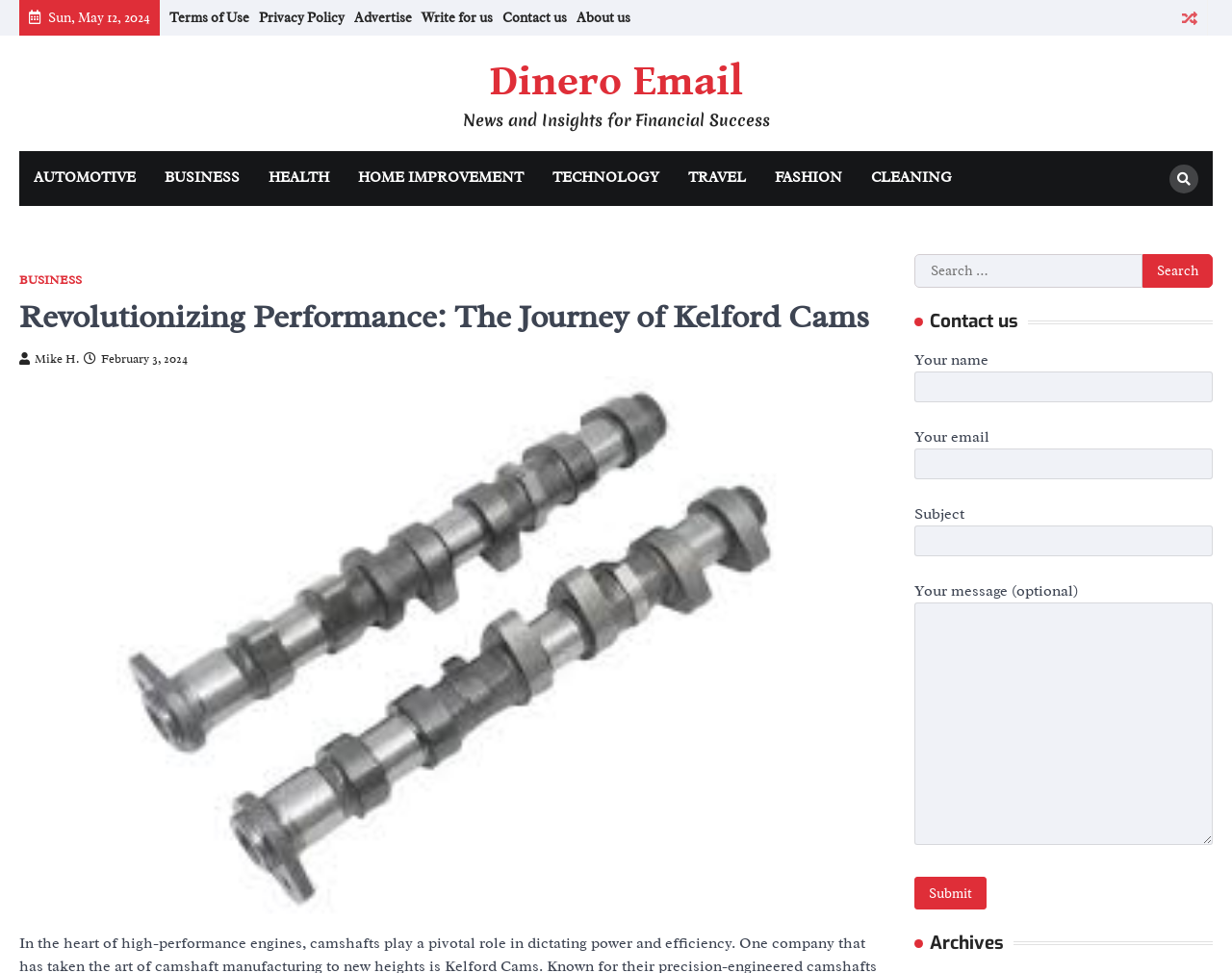Determine the webpage's heading and output its text content.

Revolutionizing Performance: The Journey of Kelford Cams